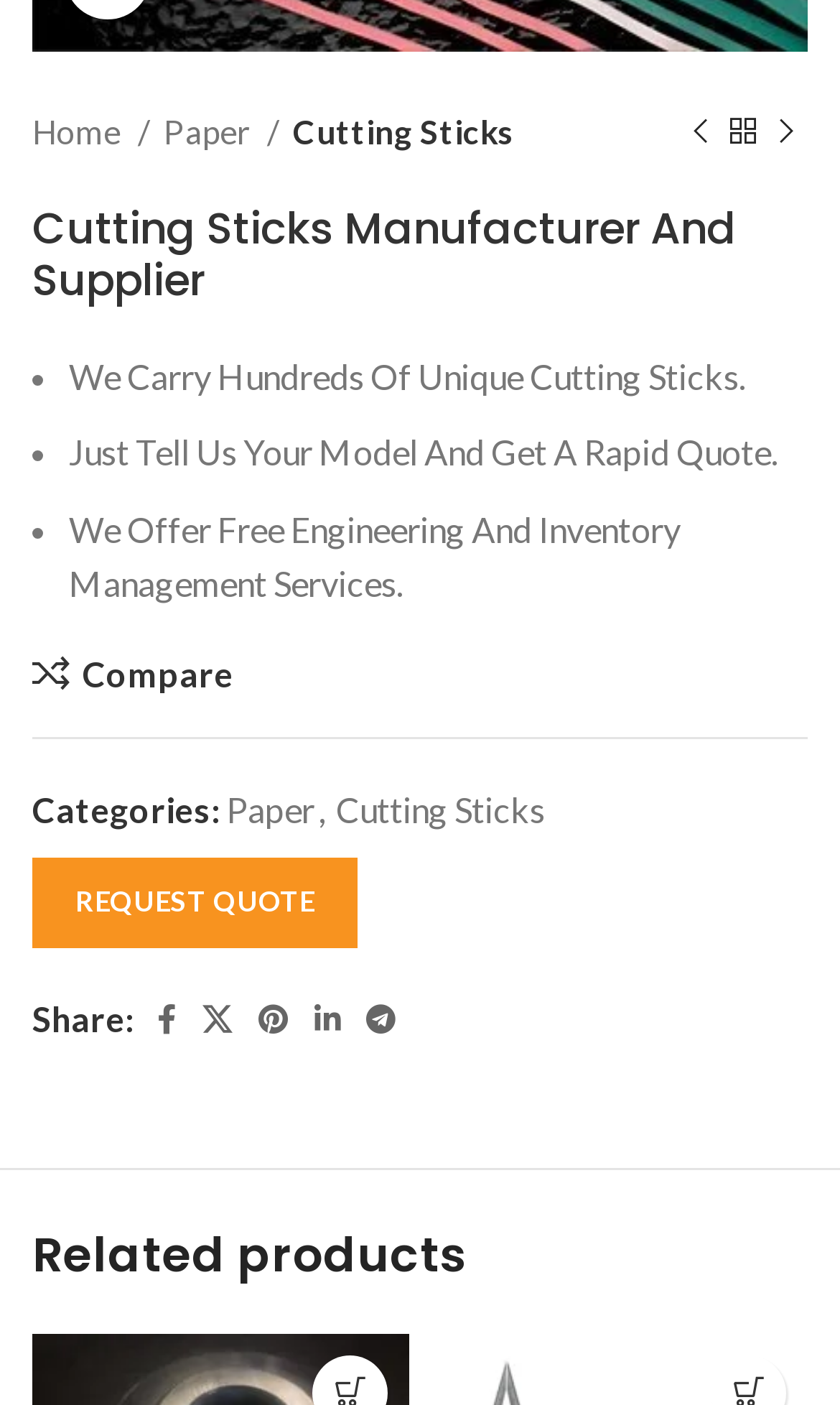Please determine the bounding box of the UI element that matches this description: aria-label="Previous product". The coordinates should be given as (top-left x, top-left y, bottom-right x, bottom-right y), with all values between 0 and 1.

[0.808, 0.079, 0.859, 0.11]